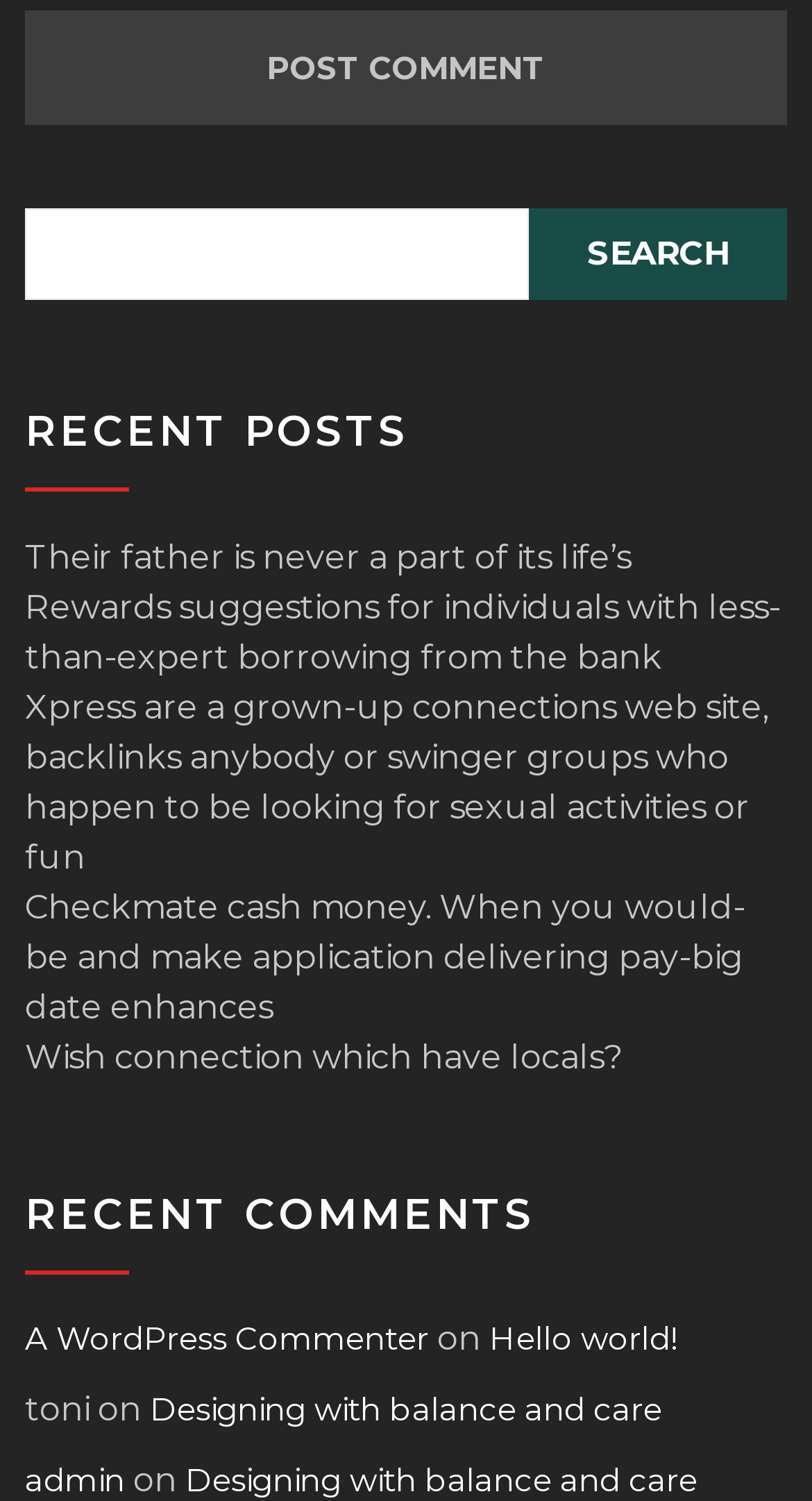Determine the bounding box coordinates for the region that must be clicked to execute the following instruction: "post a comment".

[0.031, 0.007, 0.969, 0.083]